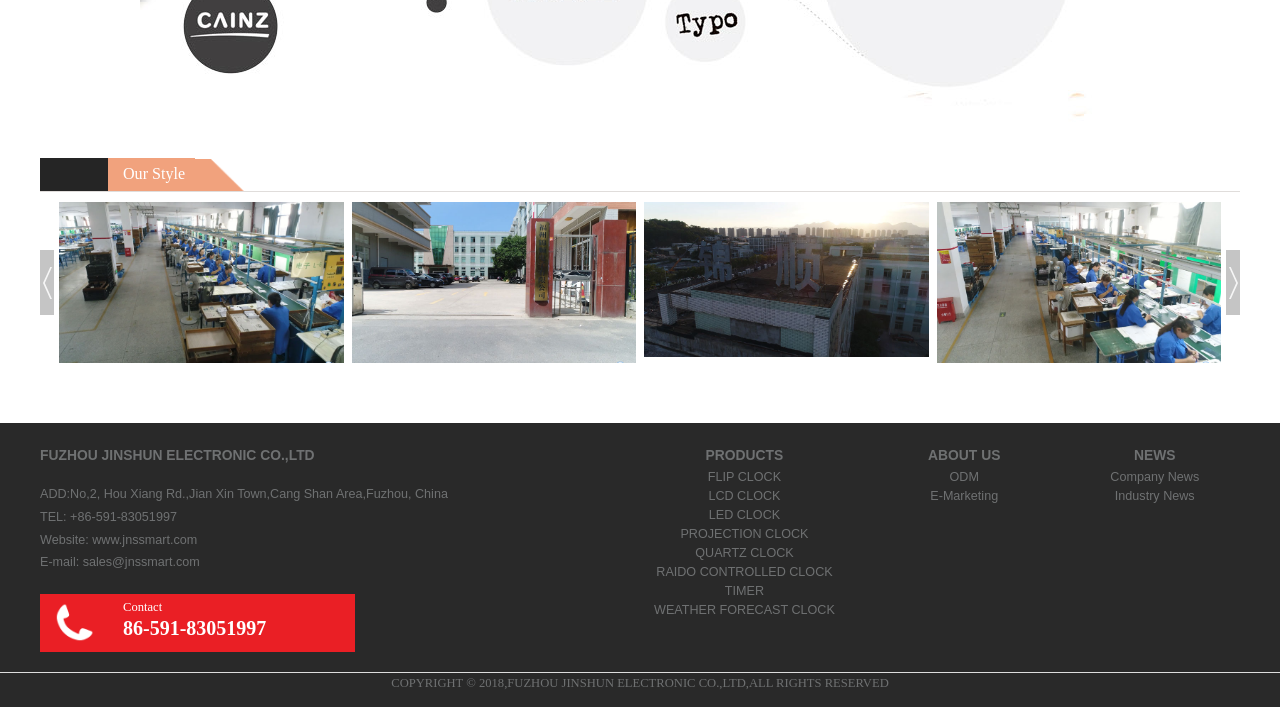Give the bounding box coordinates for the element described as: "WEATHER FORECAST CLOCK".

[0.511, 0.852, 0.652, 0.872]